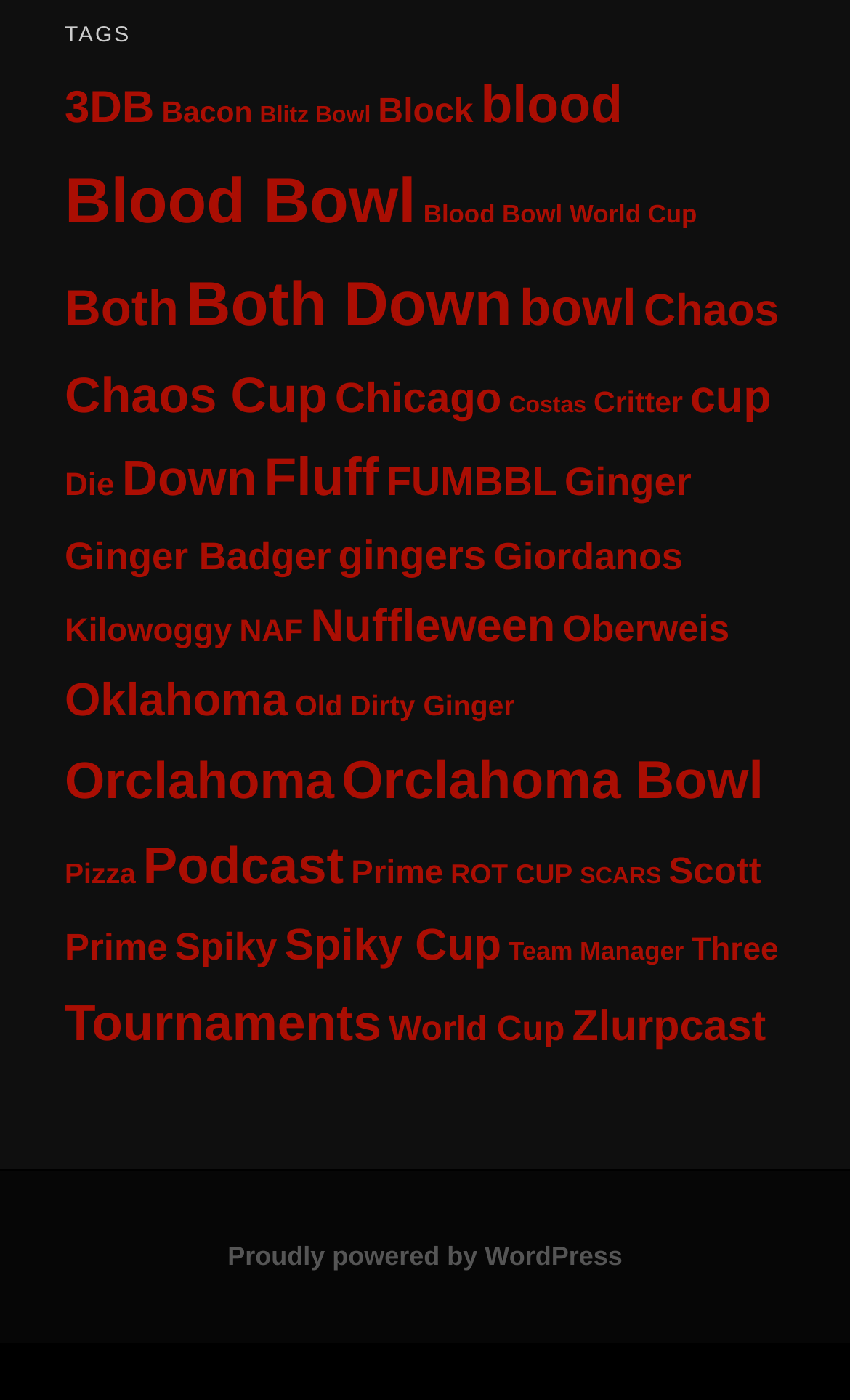Find the bounding box coordinates of the clickable area that will achieve the following instruction: "Click on the '3DB' link".

[0.076, 0.06, 0.182, 0.096]